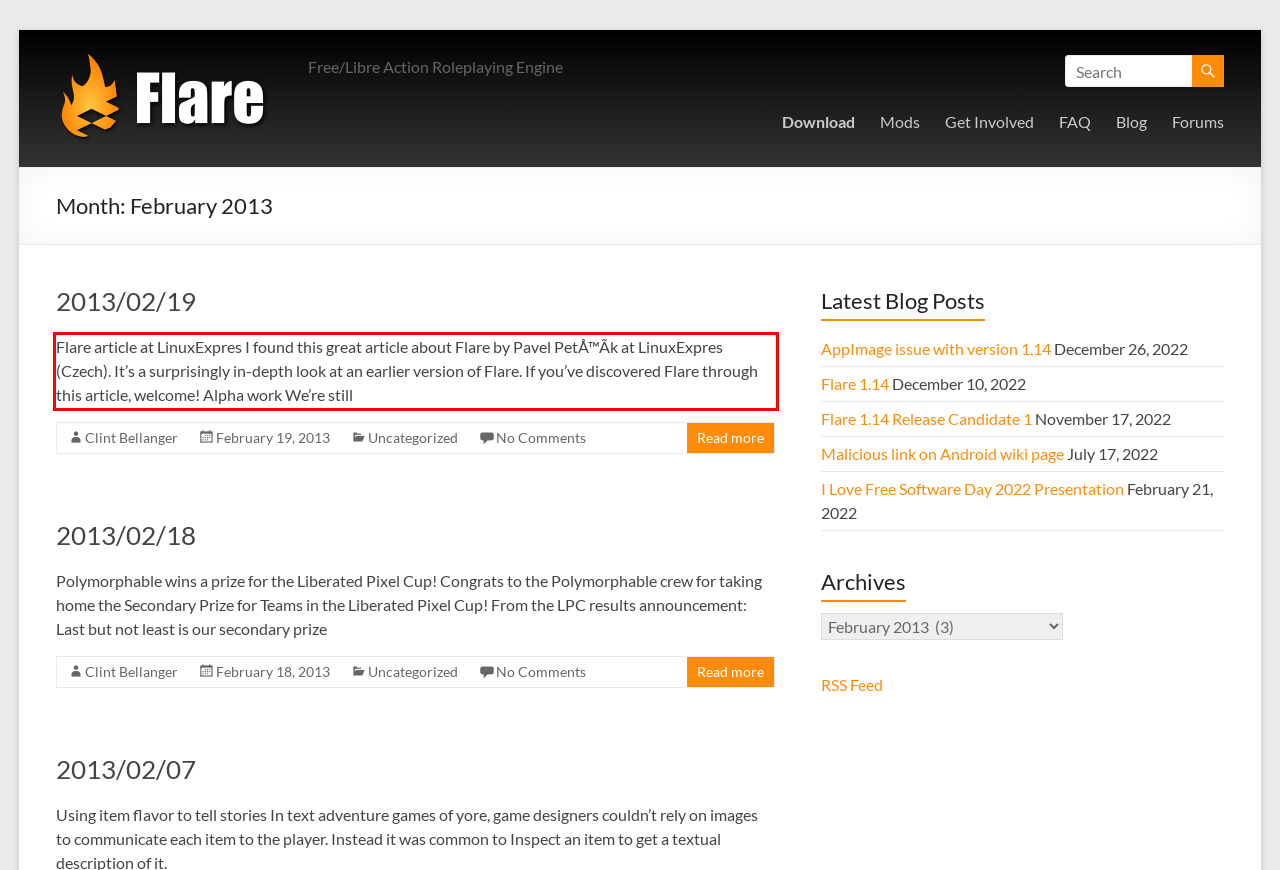Given a screenshot of a webpage, identify the red bounding box and perform OCR to recognize the text within that box.

Flare article at LinuxExpres I found this great article about Flare by Pavel PetÅ™Ã­k at LinuxExpres (Czech). It’s a surprisingly in-depth look at an earlier version of Flare. If you’ve discovered Flare through this article, welcome! Alpha work We’re still